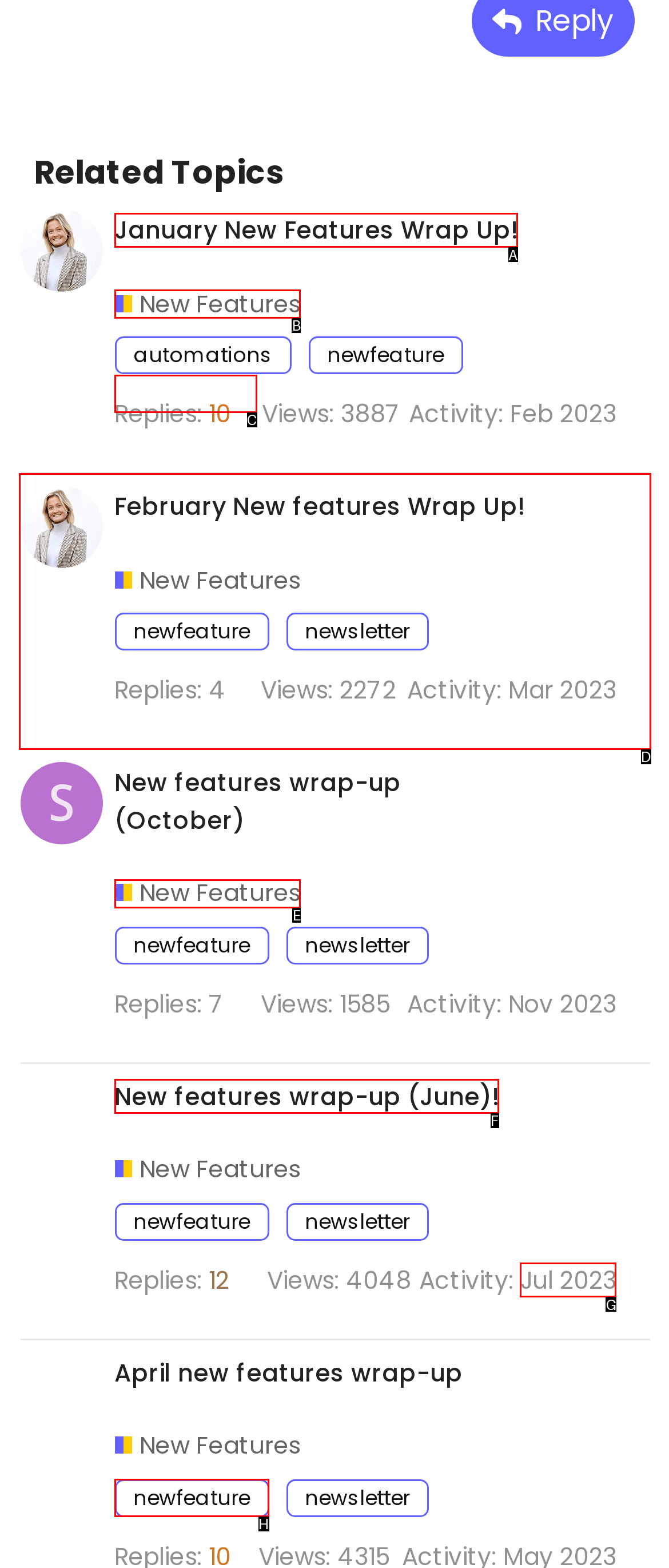Select the appropriate bounding box to fulfill the task: Read February new features wrap-up Respond with the corresponding letter from the choices provided.

D